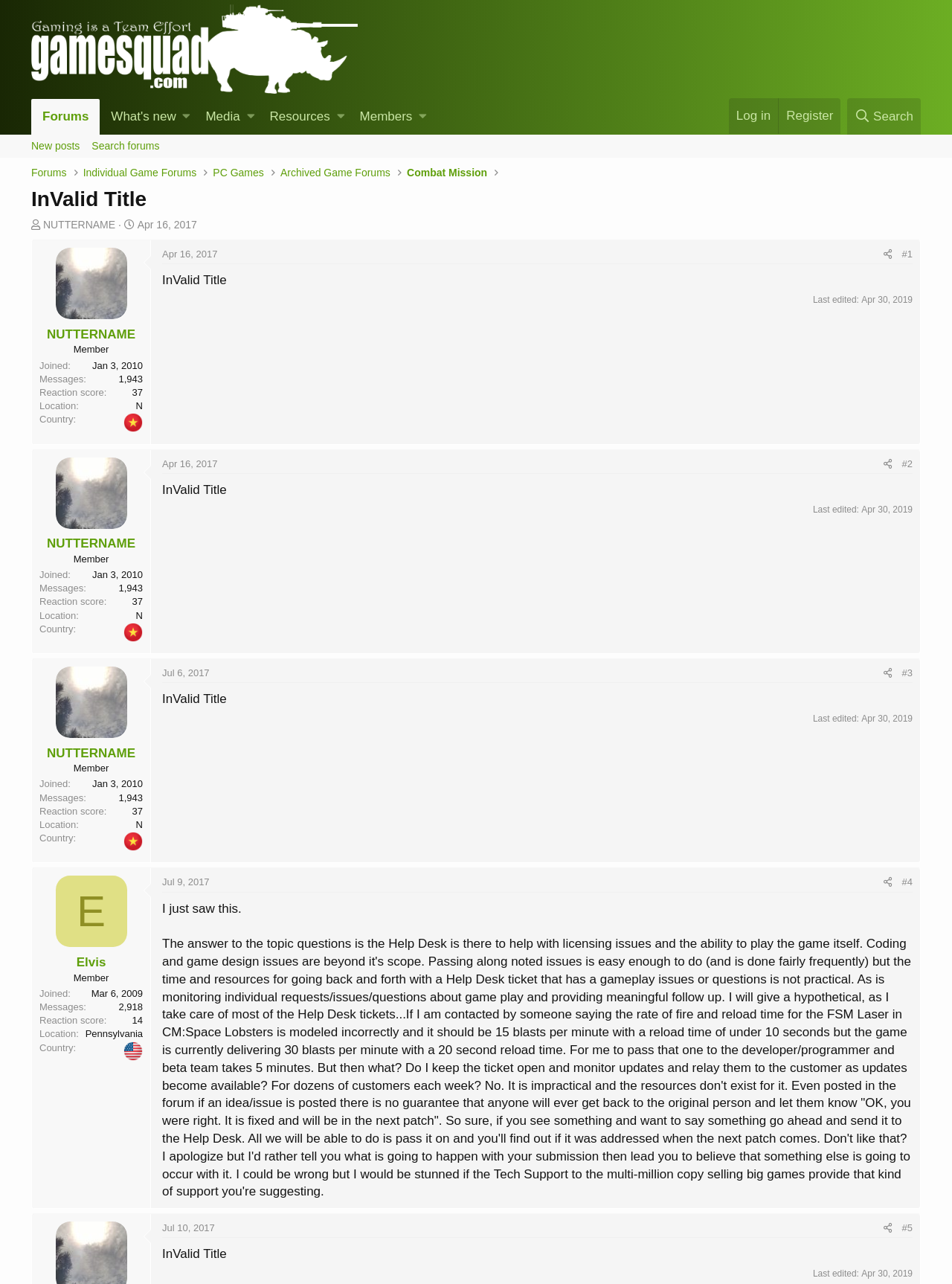Identify the bounding box coordinates of the clickable section necessary to follow the following instruction: "Click on the 'Register' link". The coordinates should be presented as four float numbers from 0 to 1, i.e., [left, top, right, bottom].

[0.817, 0.076, 0.883, 0.104]